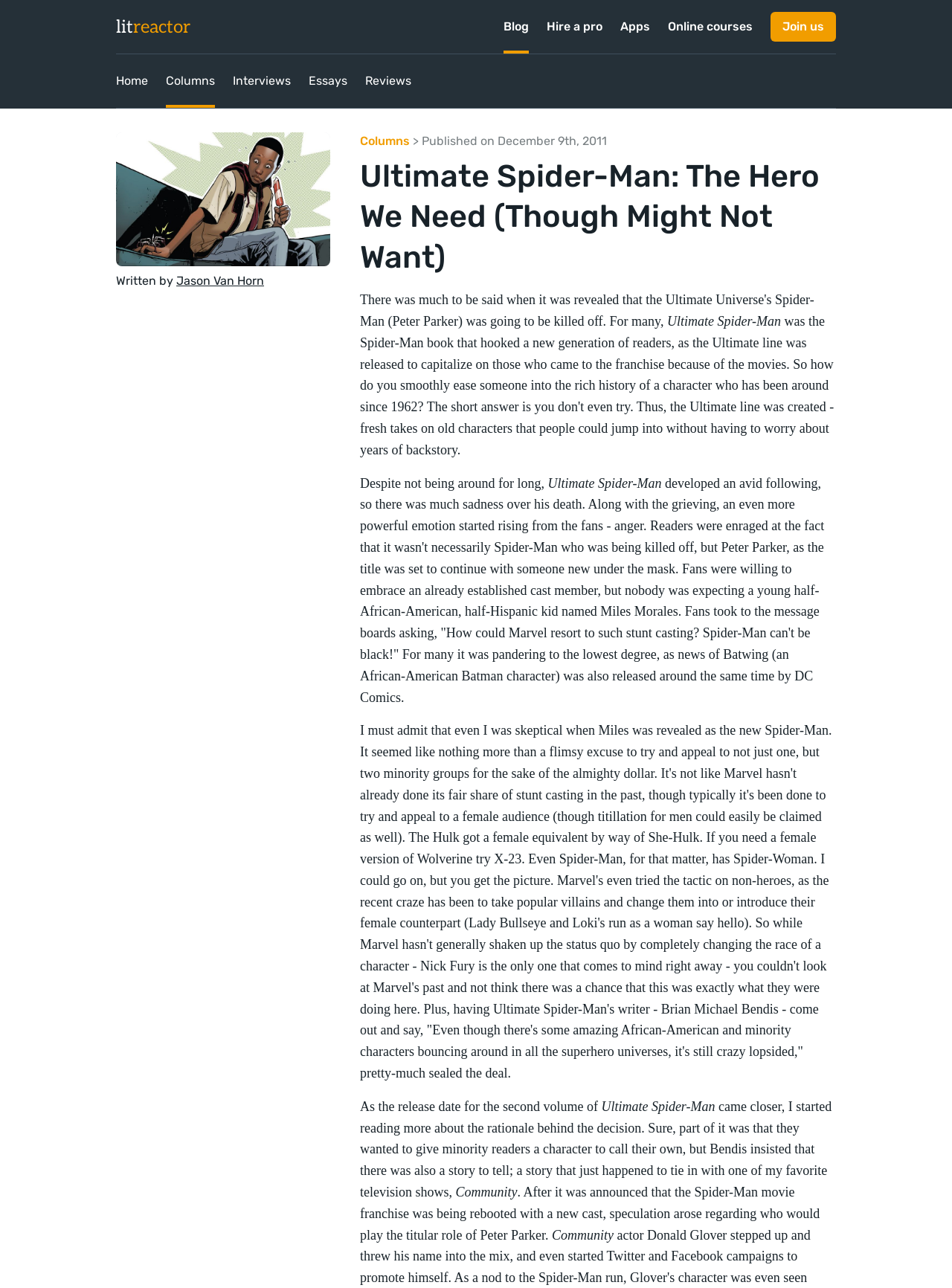Determine the bounding box coordinates of the clickable element to achieve the following action: 'Click the 'Join us' button'. Provide the coordinates as four float values between 0 and 1, formatted as [left, top, right, bottom].

[0.809, 0.009, 0.878, 0.032]